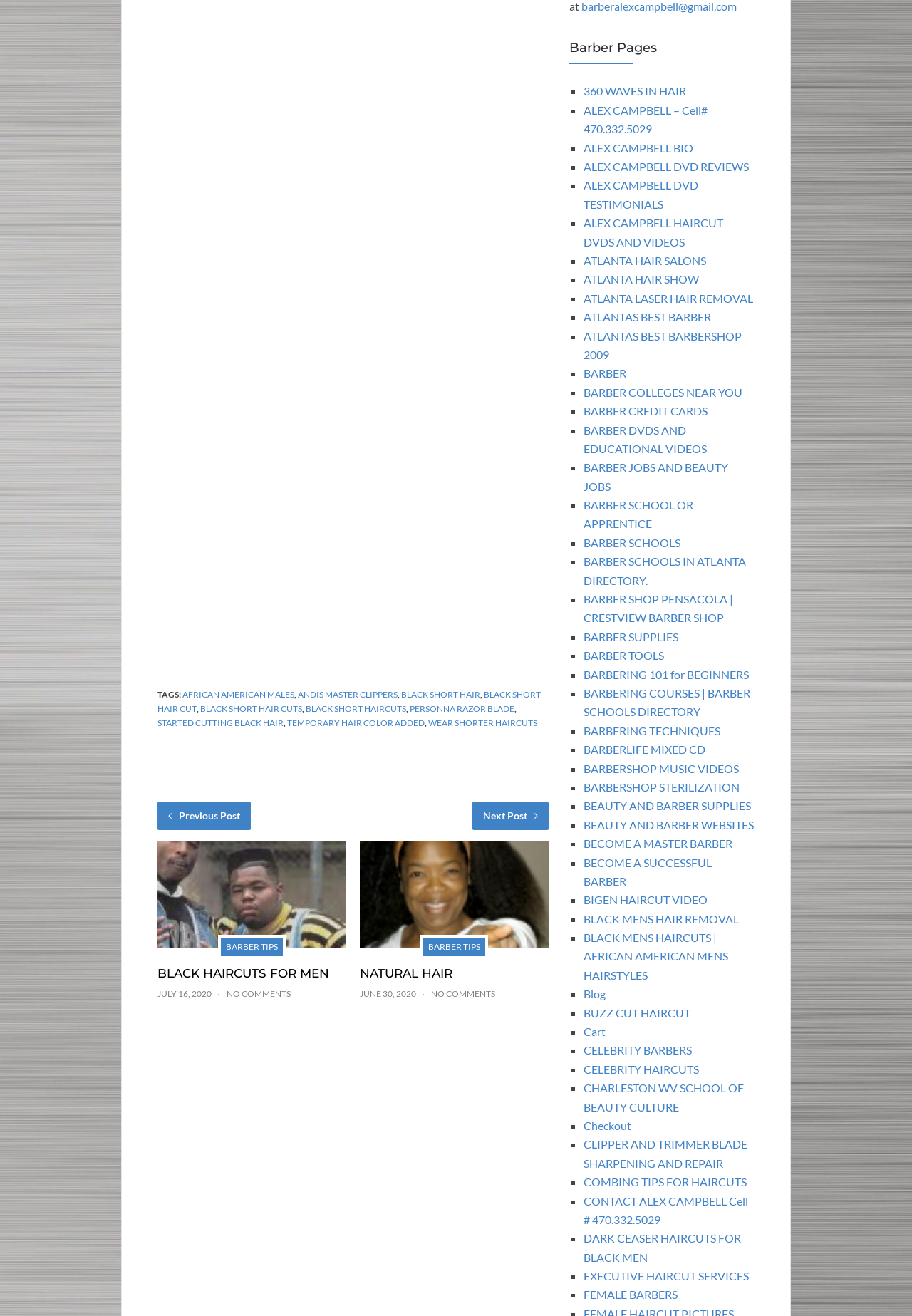Indicate the bounding box coordinates of the element that must be clicked to execute the instruction: "Watch '“NATURAL HAIR” — HAIR CUTTING VIDEOS, BARBERING VIDEOS AND HAIRCUTTING DVDS' video". The coordinates should be given as four float numbers between 0 and 1, i.e., [left, top, right, bottom].

[0.173, 0.101, 0.602, 0.275]